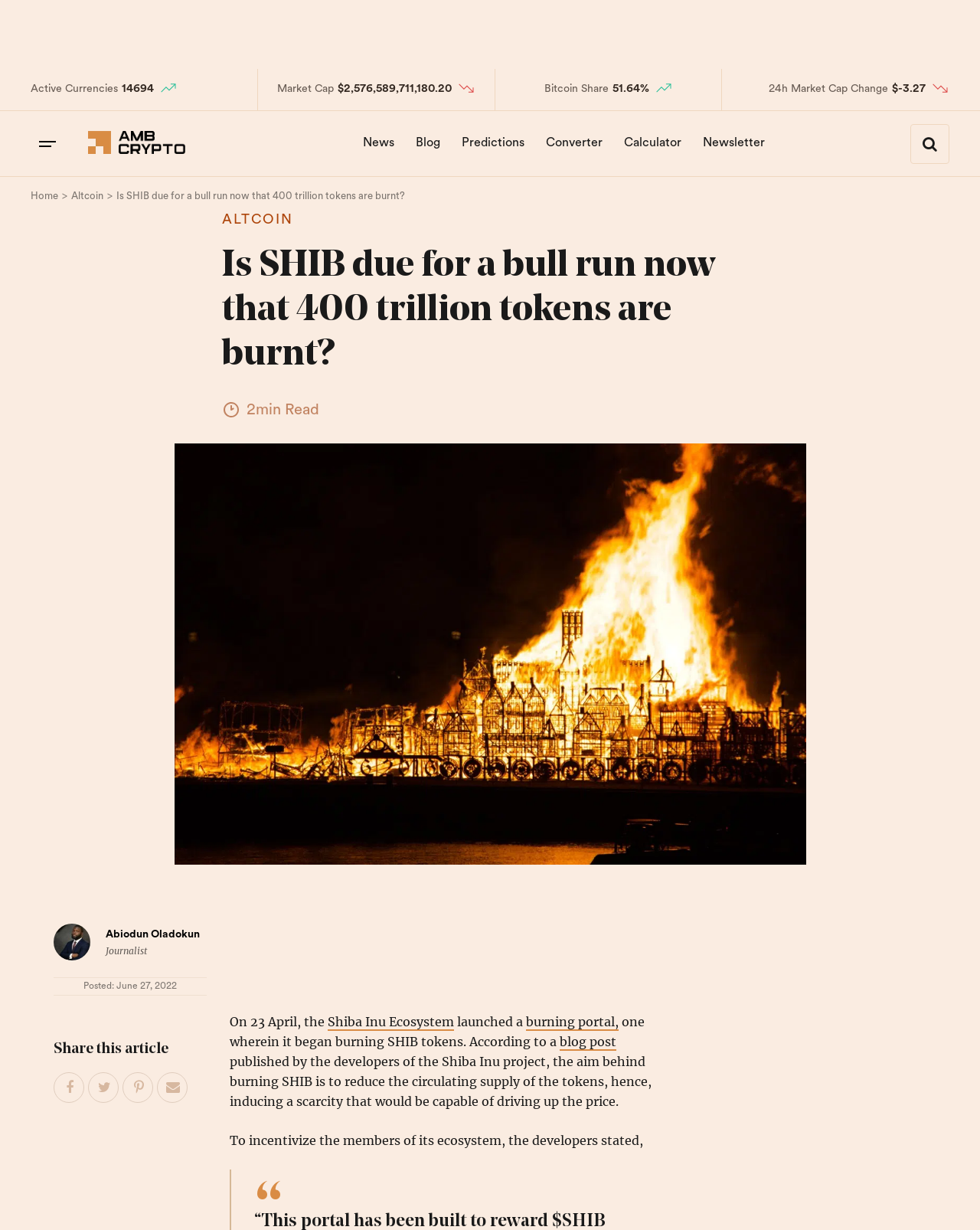Please identify the bounding box coordinates of the clickable region that I should interact with to perform the following instruction: "Visit the Home page". The coordinates should be expressed as four float numbers between 0 and 1, i.e., [left, top, right, bottom].

[0.031, 0.154, 0.059, 0.164]